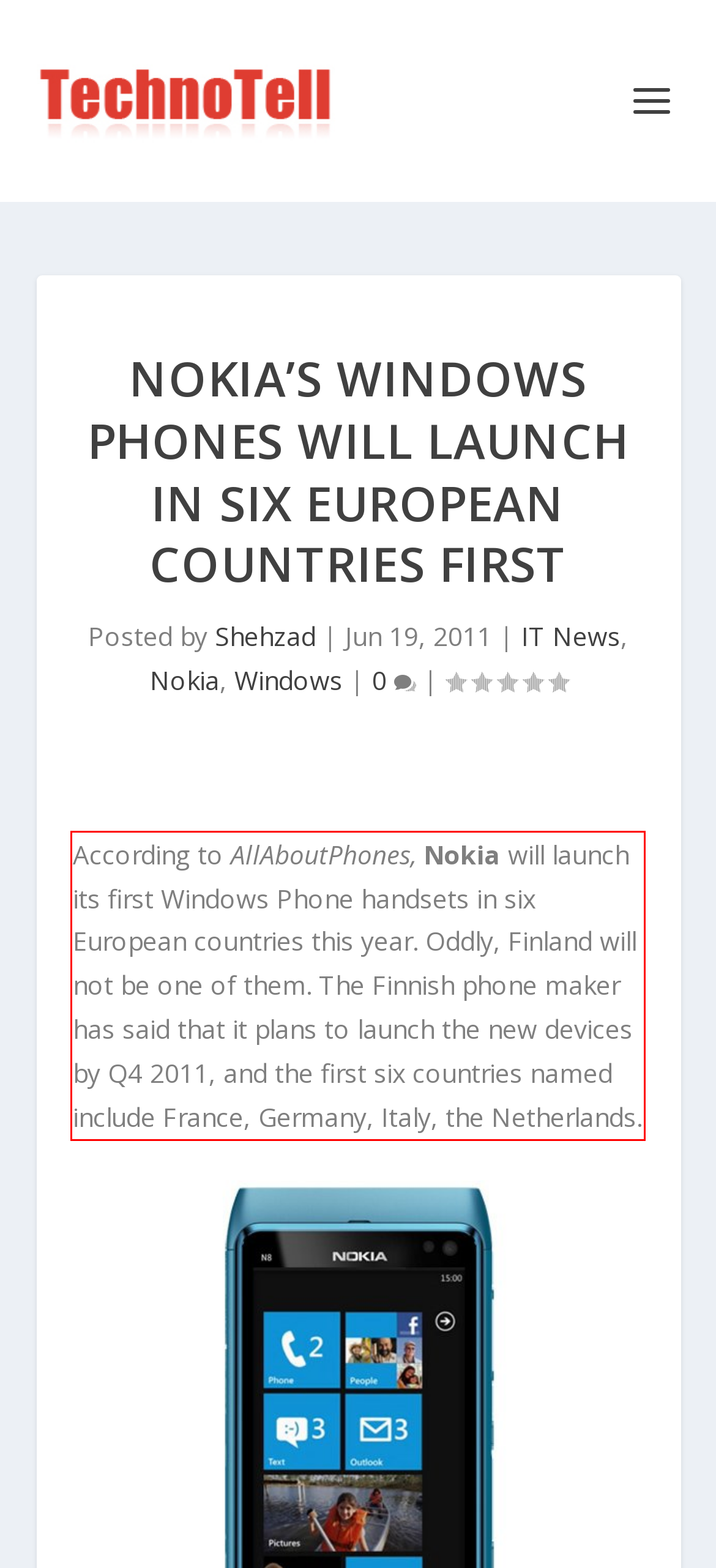Examine the screenshot of the webpage, locate the red bounding box, and generate the text contained within it.

According to AllAboutPhones, Nokia will launch its first Windows Phone handsets in six European countries this year. Oddly, Finland will not be one of them. The Finnish phone maker has said that it plans to launch the new devices by Q4 2011, and the first six countries named include France, Germany, Italy, the Netherlands.